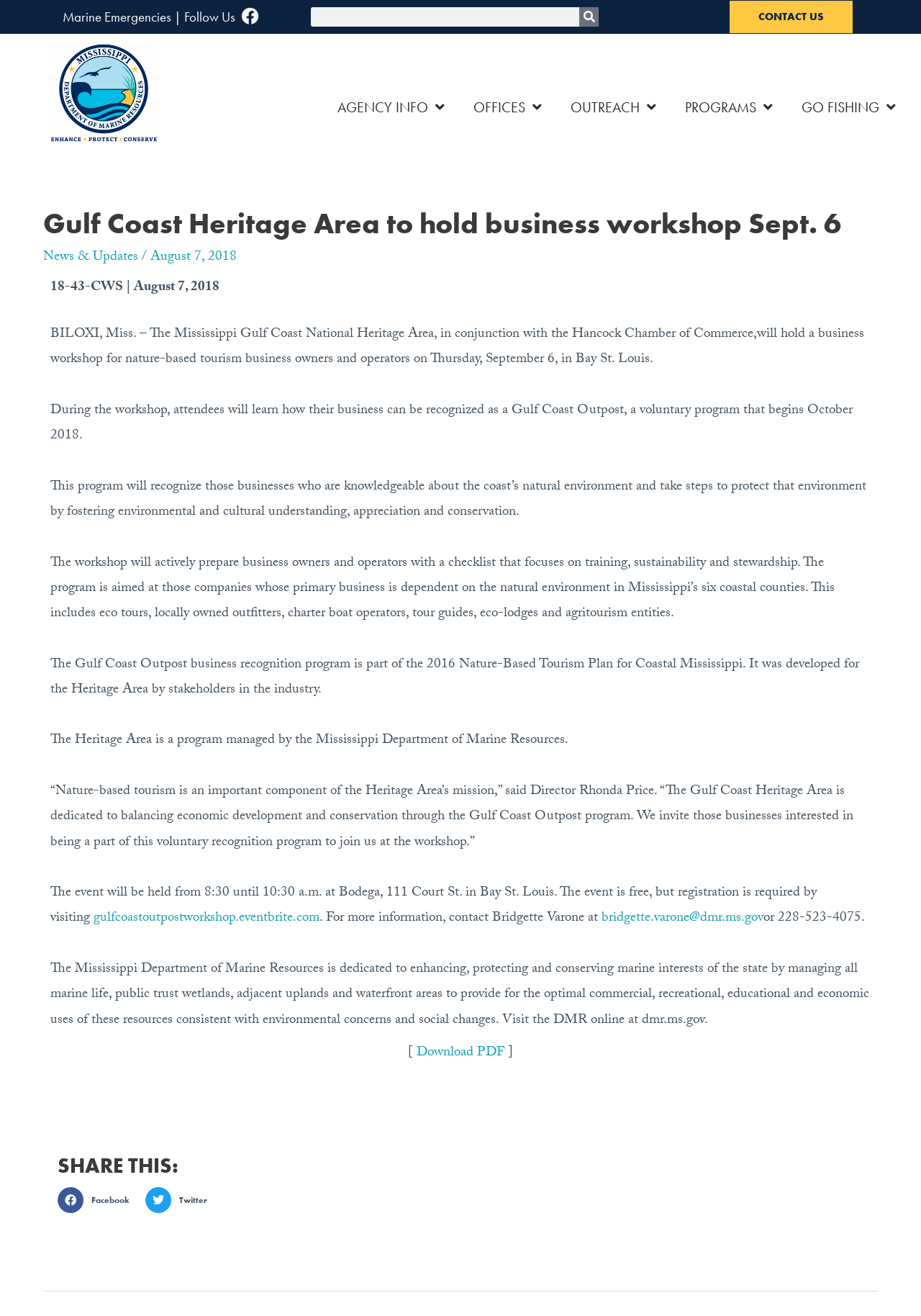Extract the bounding box coordinates for the HTML element that matches this description: "AGENCY INFO". The coordinates should be four float numbers between 0 and 1, i.e., [left, top, right, bottom].

[0.351, 0.049, 0.498, 0.114]